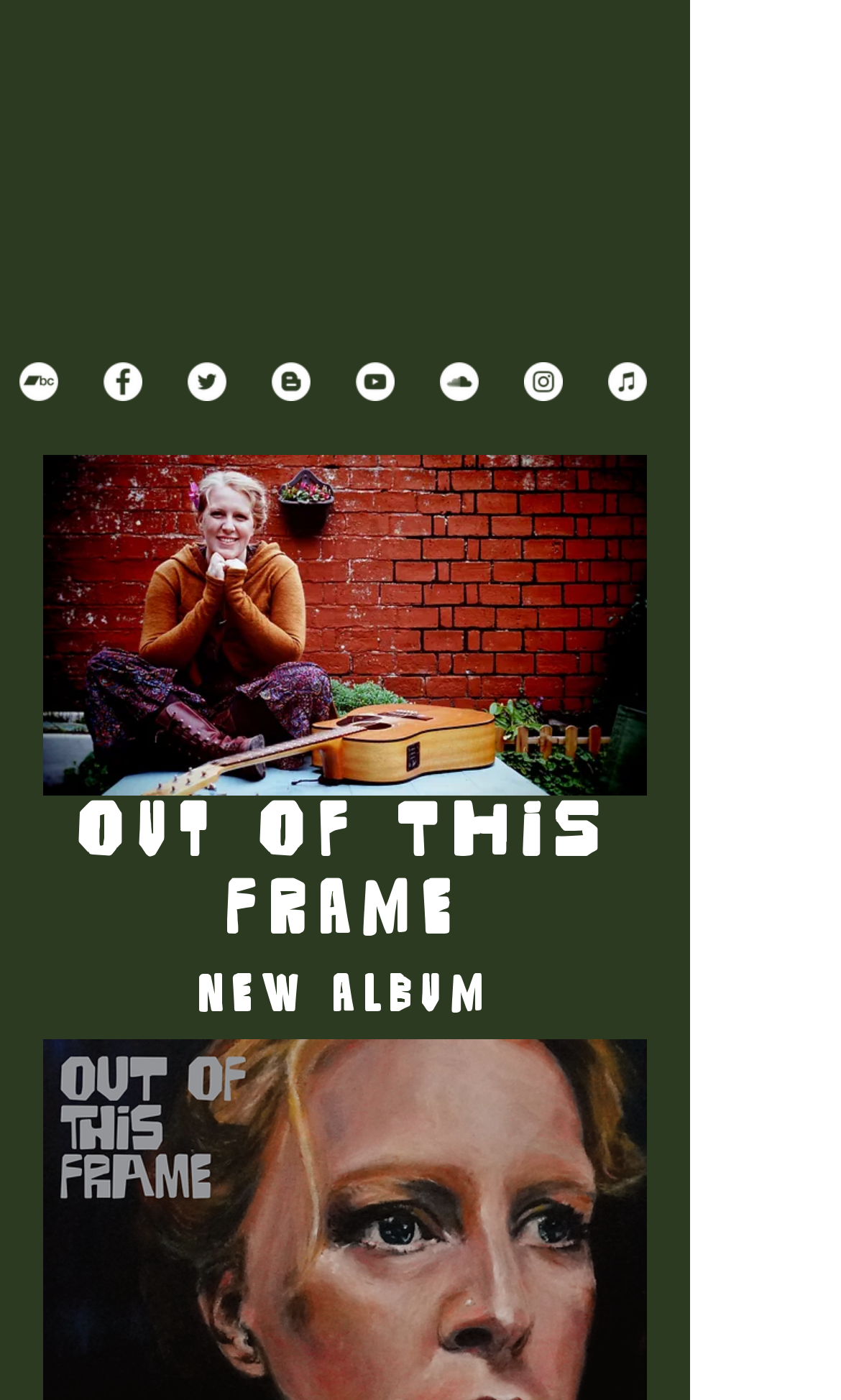Select the bounding box coordinates of the element I need to click to carry out the following instruction: "Check out Rachel Taylor-Beales' new album".

[0.051, 0.568, 0.769, 0.735]